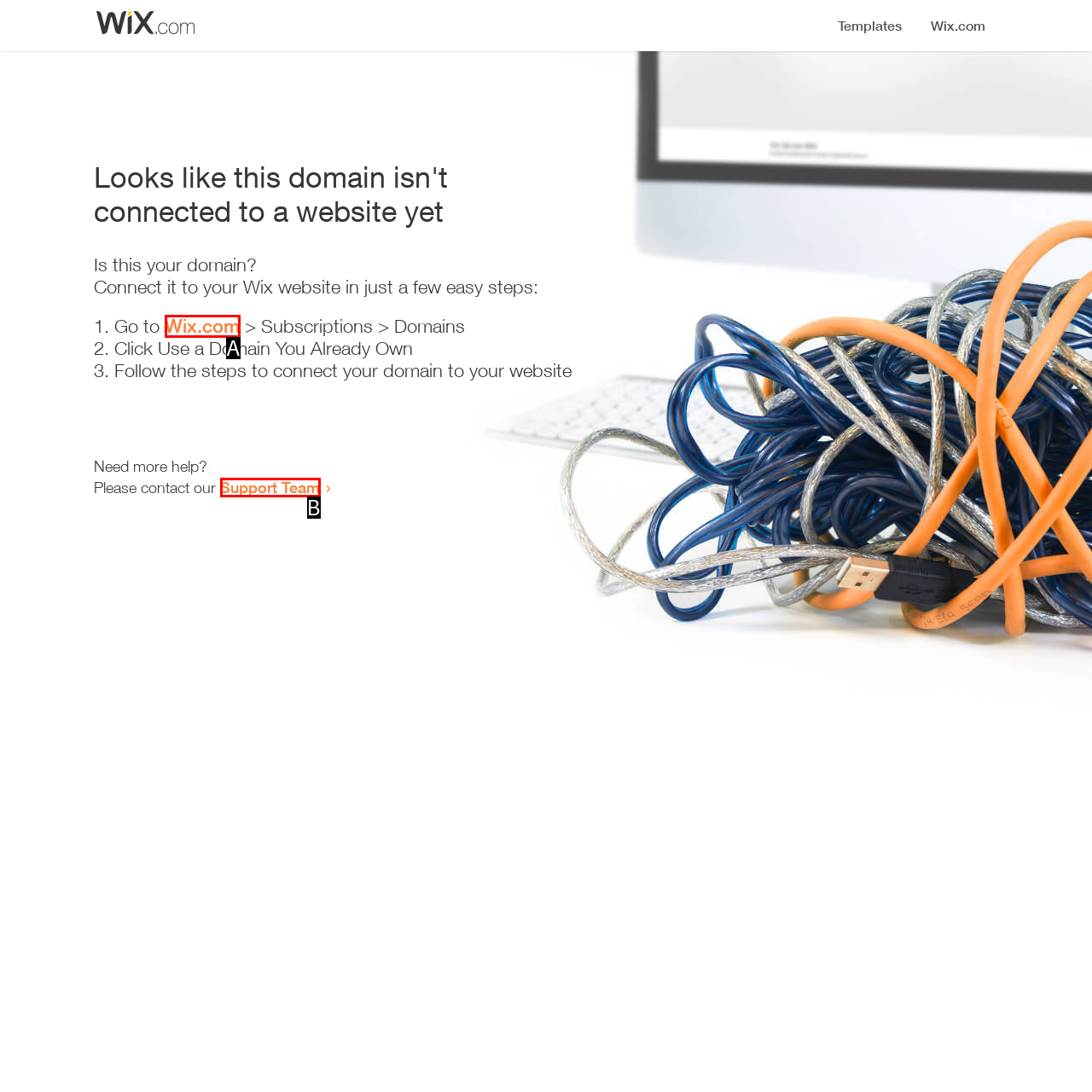Examine the description: Support Team and indicate the best matching option by providing its letter directly from the choices.

B